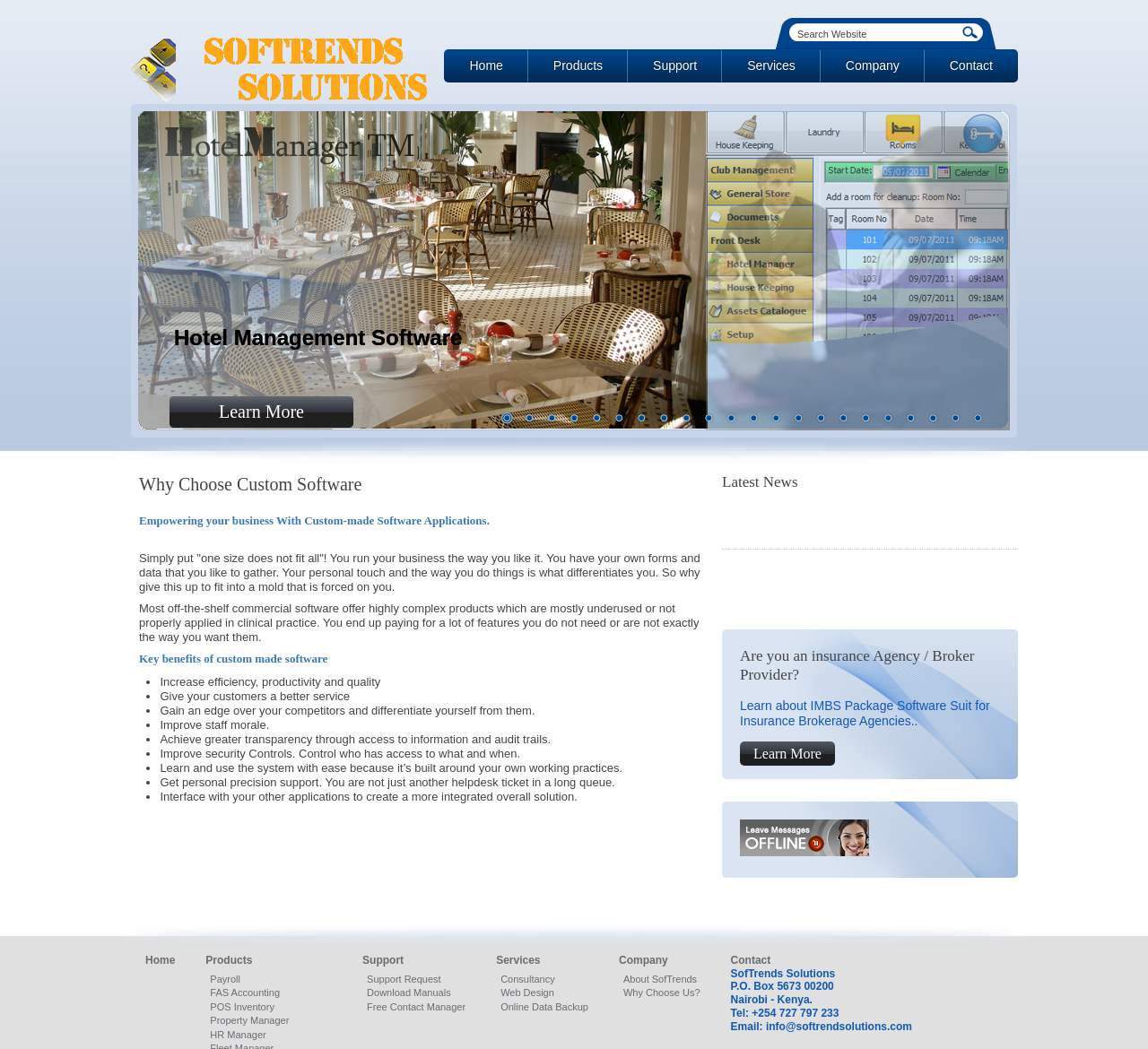Highlight the bounding box coordinates of the element you need to click to perform the following instruction: "Contact SofTrends Solutions."

[0.636, 0.909, 0.671, 0.921]